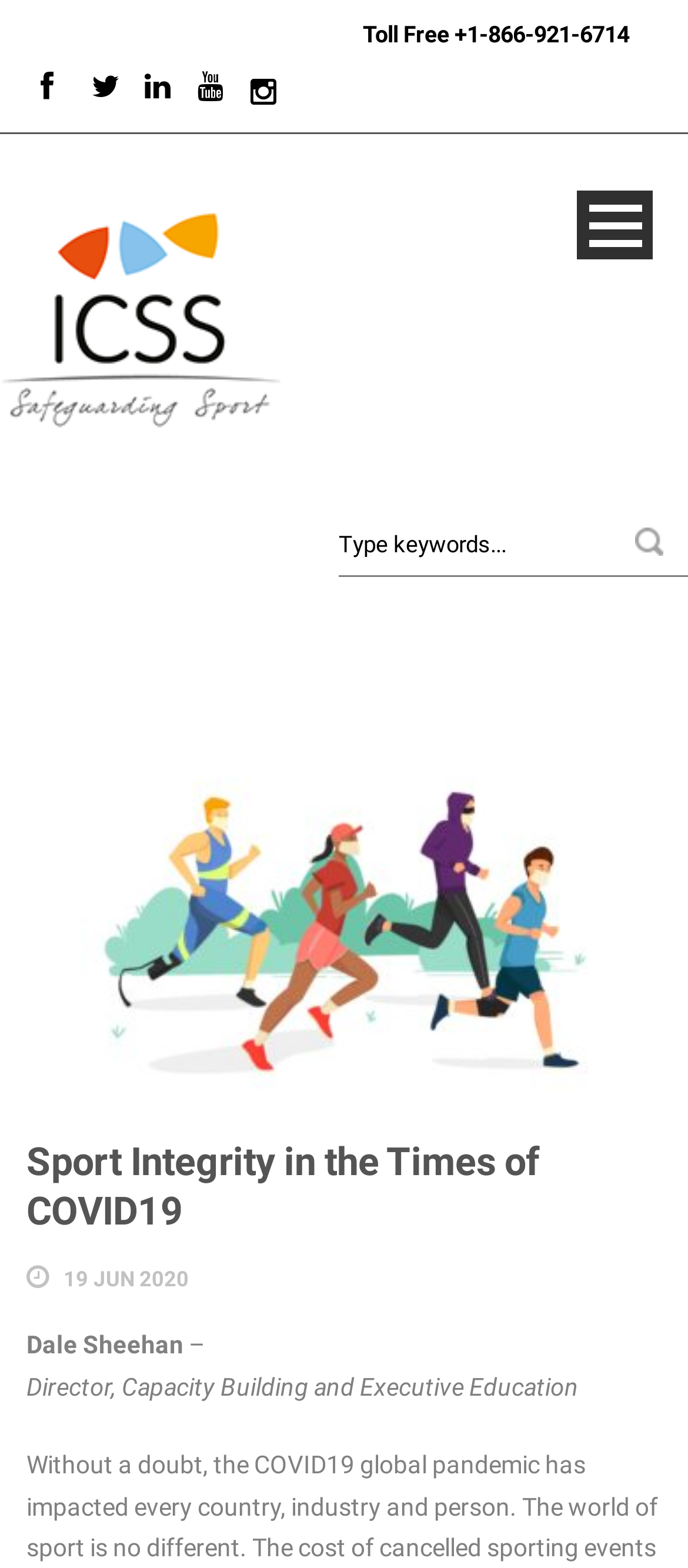Locate the bounding box coordinates of the area where you should click to accomplish the instruction: "View the Our Conference page".

[0.038, 0.561, 0.731, 0.617]